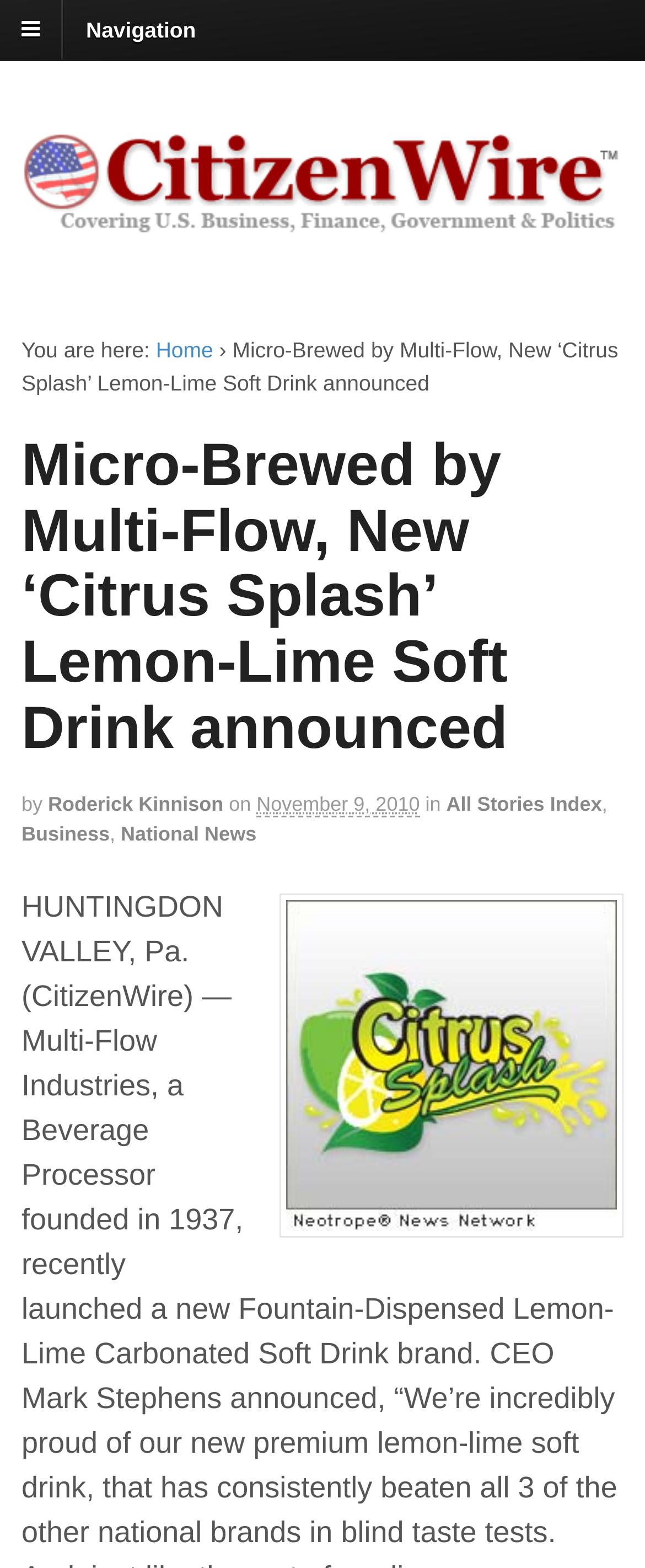What type of news is this article categorized under?
Make sure to answer the question with a detailed and comprehensive explanation.

The answer can be found in the link elements, which contain the text 'Business' and 'National News', indicating that the article is categorized under these two categories.